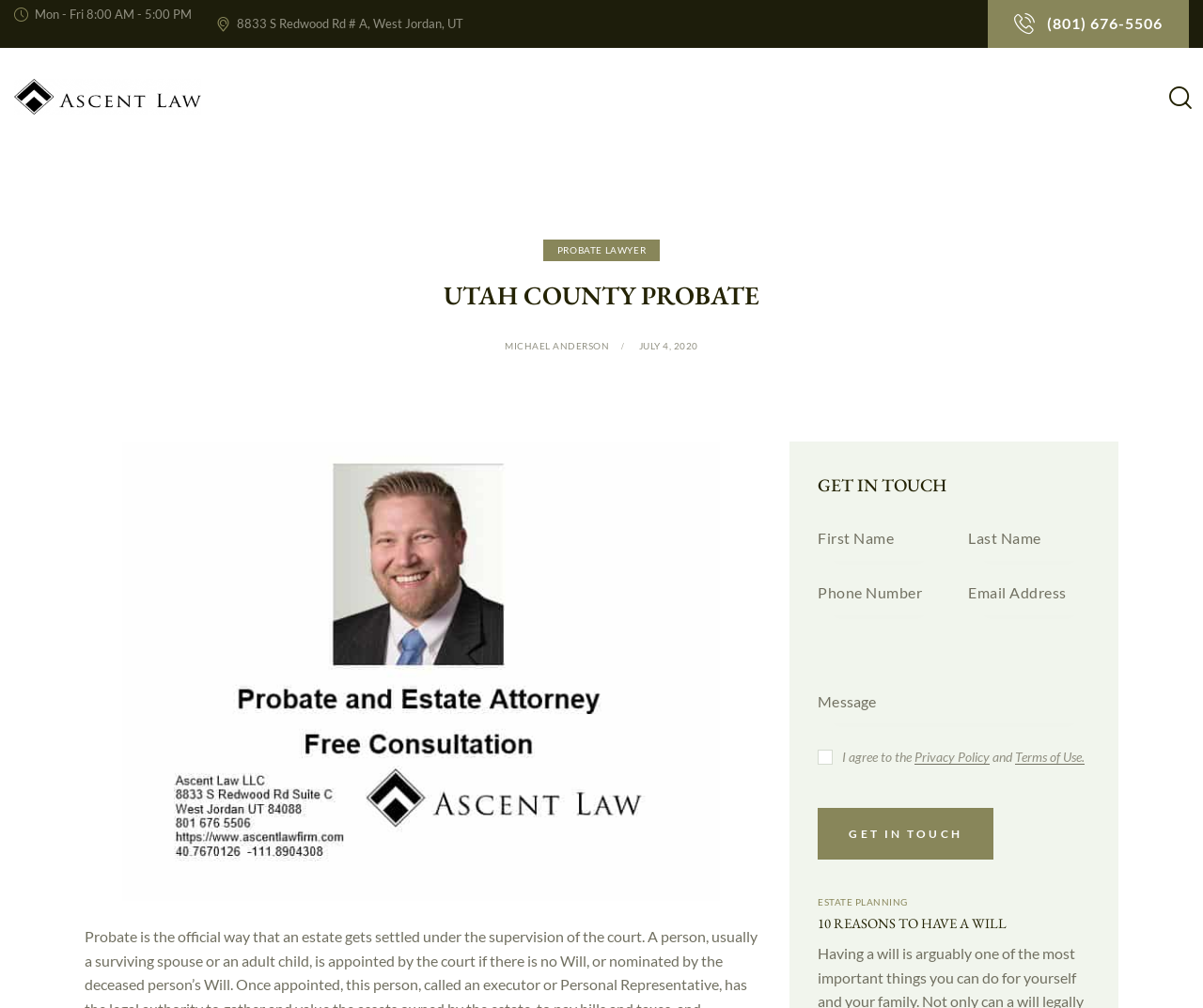Find and provide the bounding box coordinates for the UI element described with: "name="your-message" placeholder="Message"".

[0.68, 0.676, 0.906, 0.717]